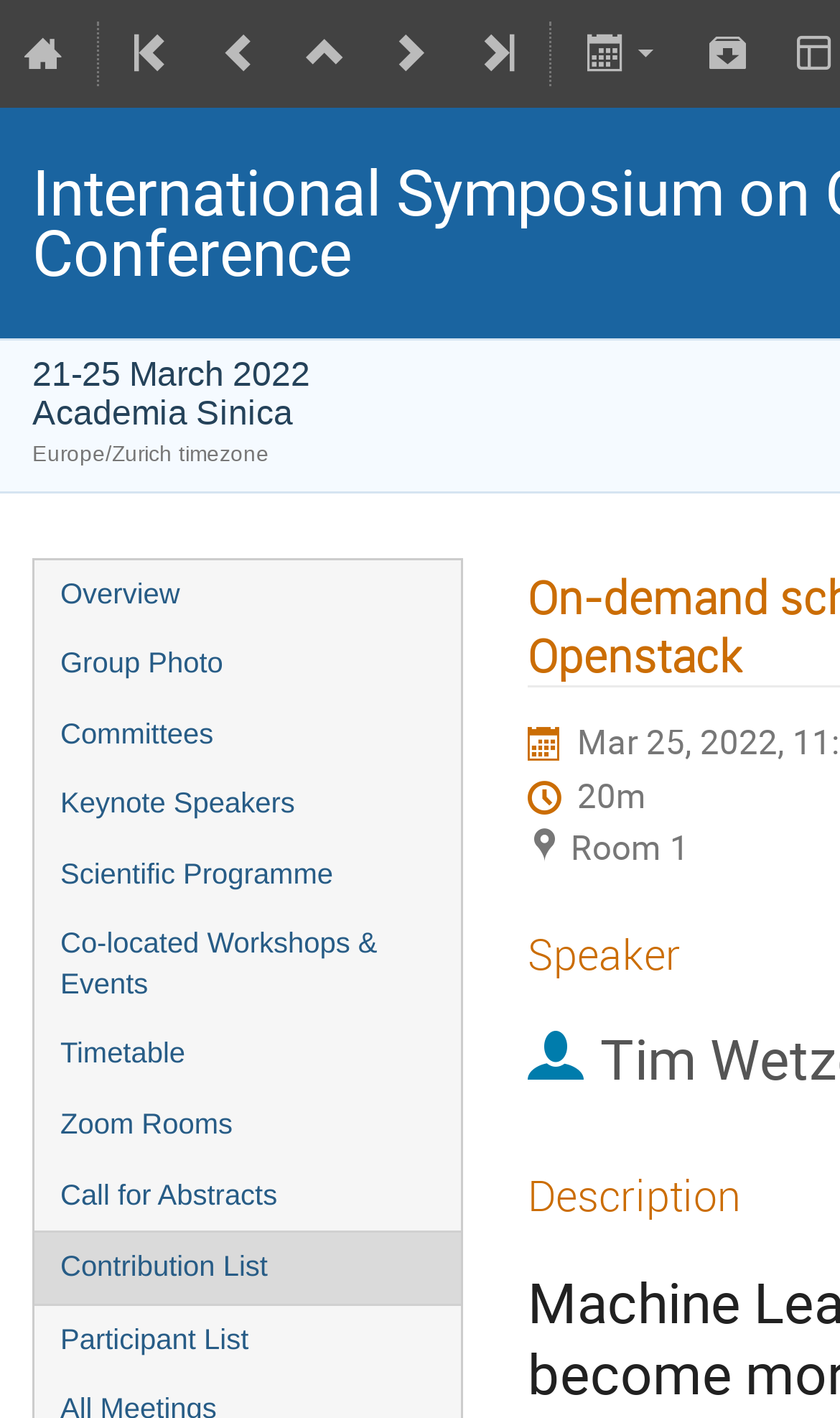Identify and provide the bounding box coordinates of the UI element described: "$0.00 0 Cart". The coordinates should be formatted as [left, top, right, bottom], with each number being a float between 0 and 1.

None